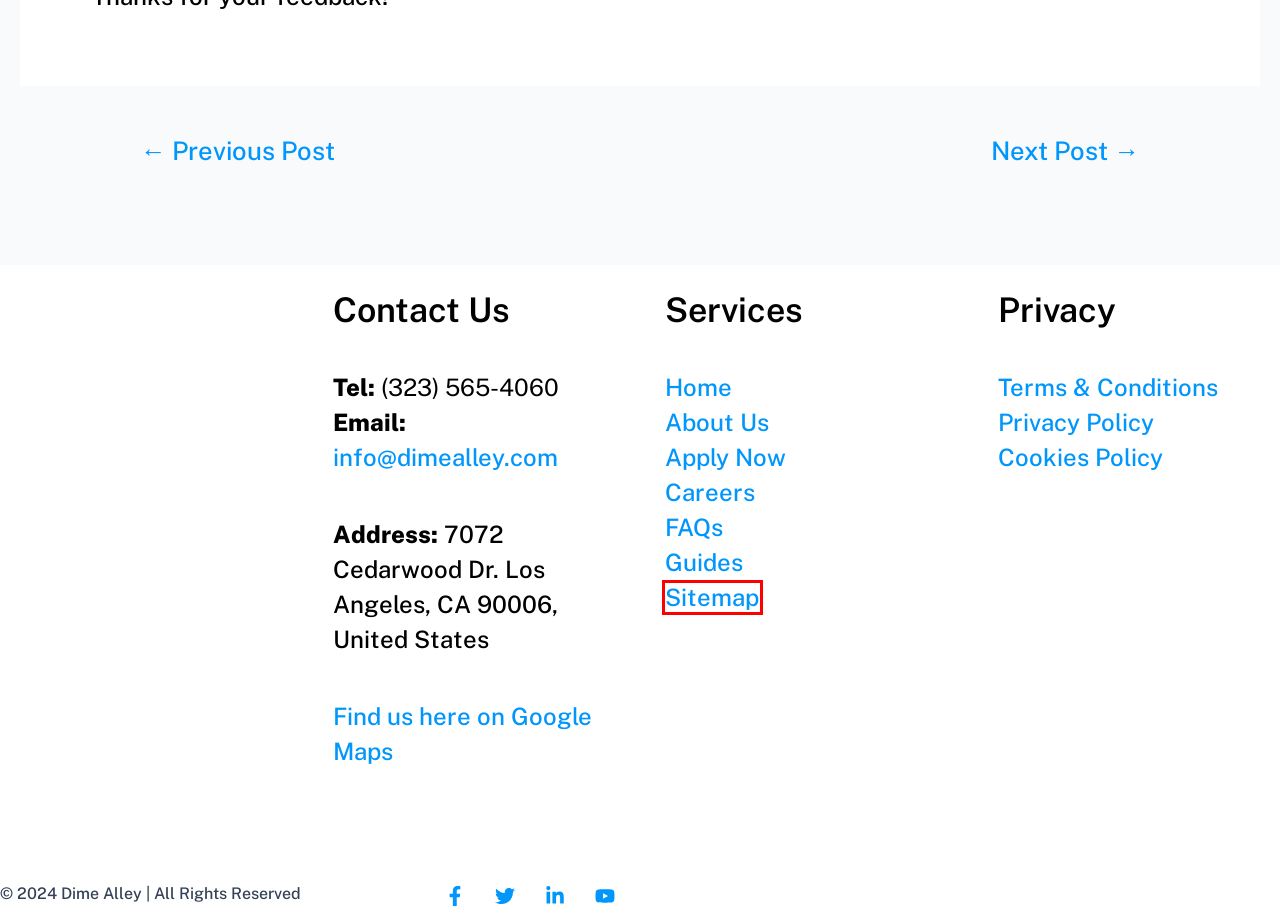You have a screenshot of a webpage with a red bounding box highlighting a UI element. Your task is to select the best webpage description that corresponds to the new webpage after clicking the element. Here are the descriptions:
A. Careers | Dime Alley
B. Contact Us | Dime Alley
C. How Much Does a Title Loan Cost? | Dime Alley
D. Cookies Policy | Dime Alley
E. How to Get Out a Payday Loan Trap | Dime Alley
F. Sitemap | Dime Alley
G. Terms & Conditions | Dime Alley
H. Privacy Policy | Dime Alley

F